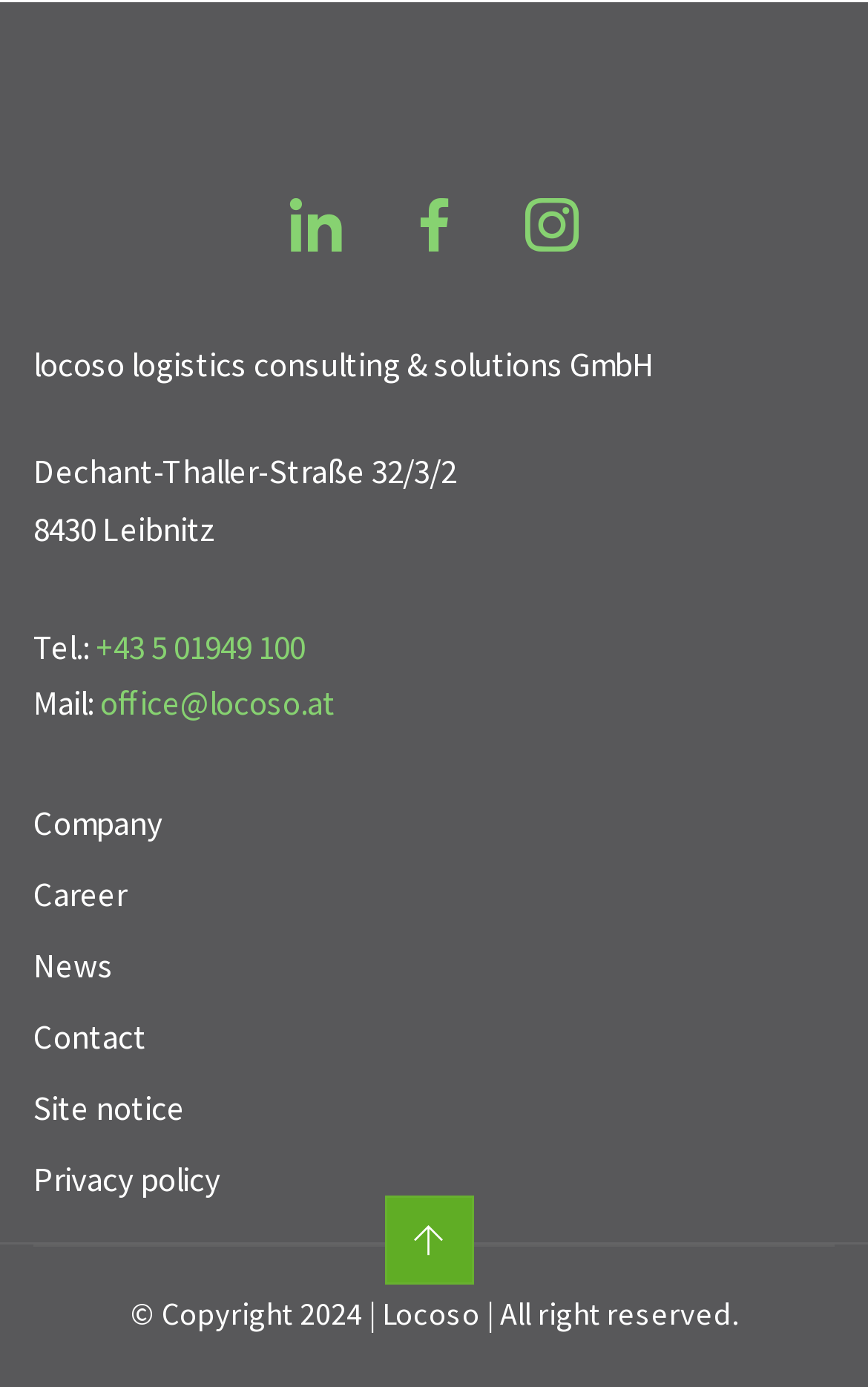Determine the bounding box coordinates of the clickable area required to perform the following instruction: "call the office". The coordinates should be represented as four float numbers between 0 and 1: [left, top, right, bottom].

[0.11, 0.45, 0.351, 0.481]